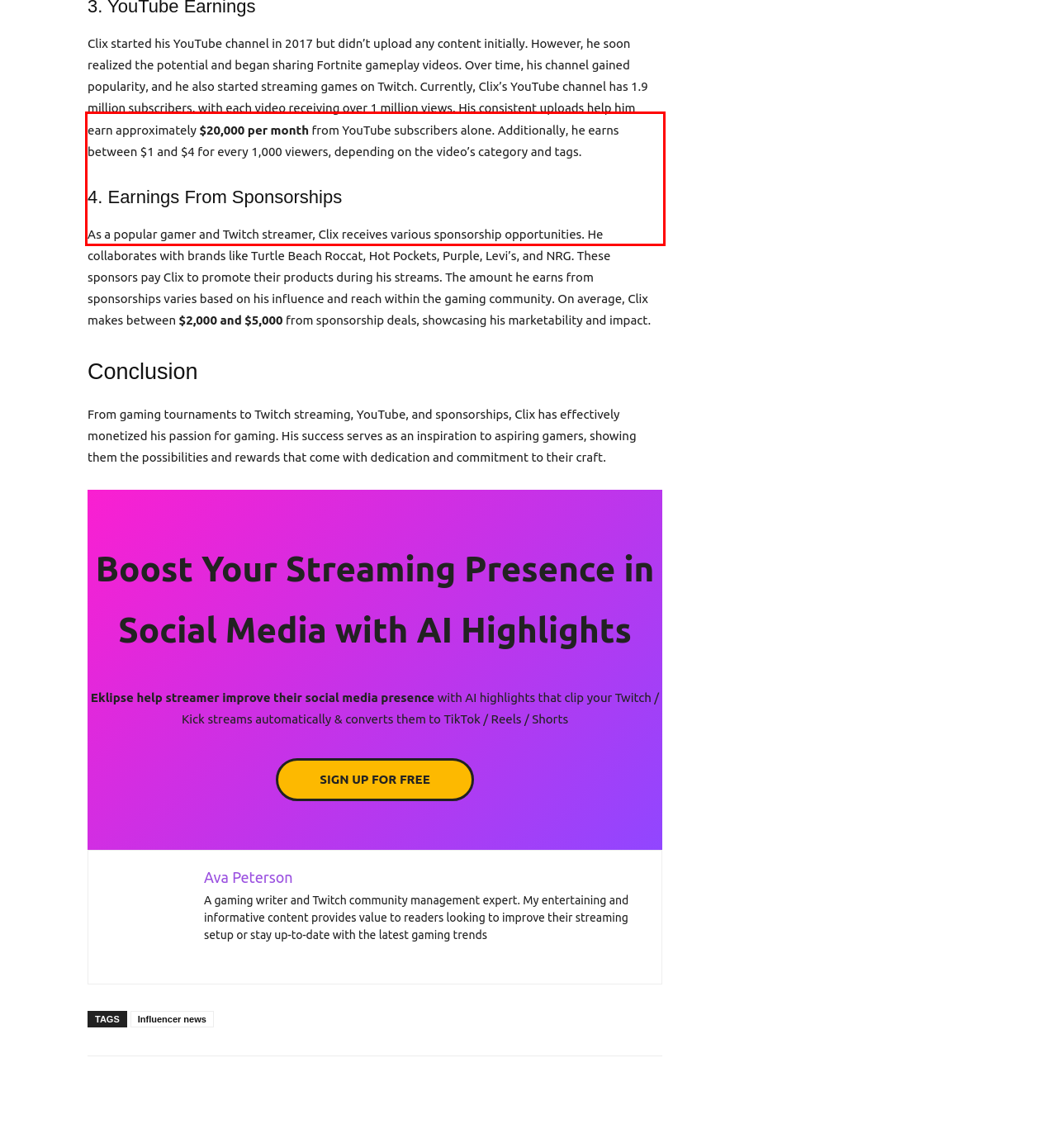You have a screenshot with a red rectangle around a UI element. Recognize and extract the text within this red bounding box using OCR.

Clix started his YouTube channel in 2017 but didn’t upload any content initially. However, he soon realized the potential and began sharing Fortnite gameplay videos. Over time, his channel gained popularity, and he also started streaming games on Twitch. Currently, Clix’s YouTube channel has 1.9 million subscribers, with each video receiving over 1 million views. His consistent uploads help him earn approximately $20,000 per month from YouTube subscribers alone. Additionally, he earns between $1 and $4 for every 1,000 viewers, depending on the video’s category and tags.